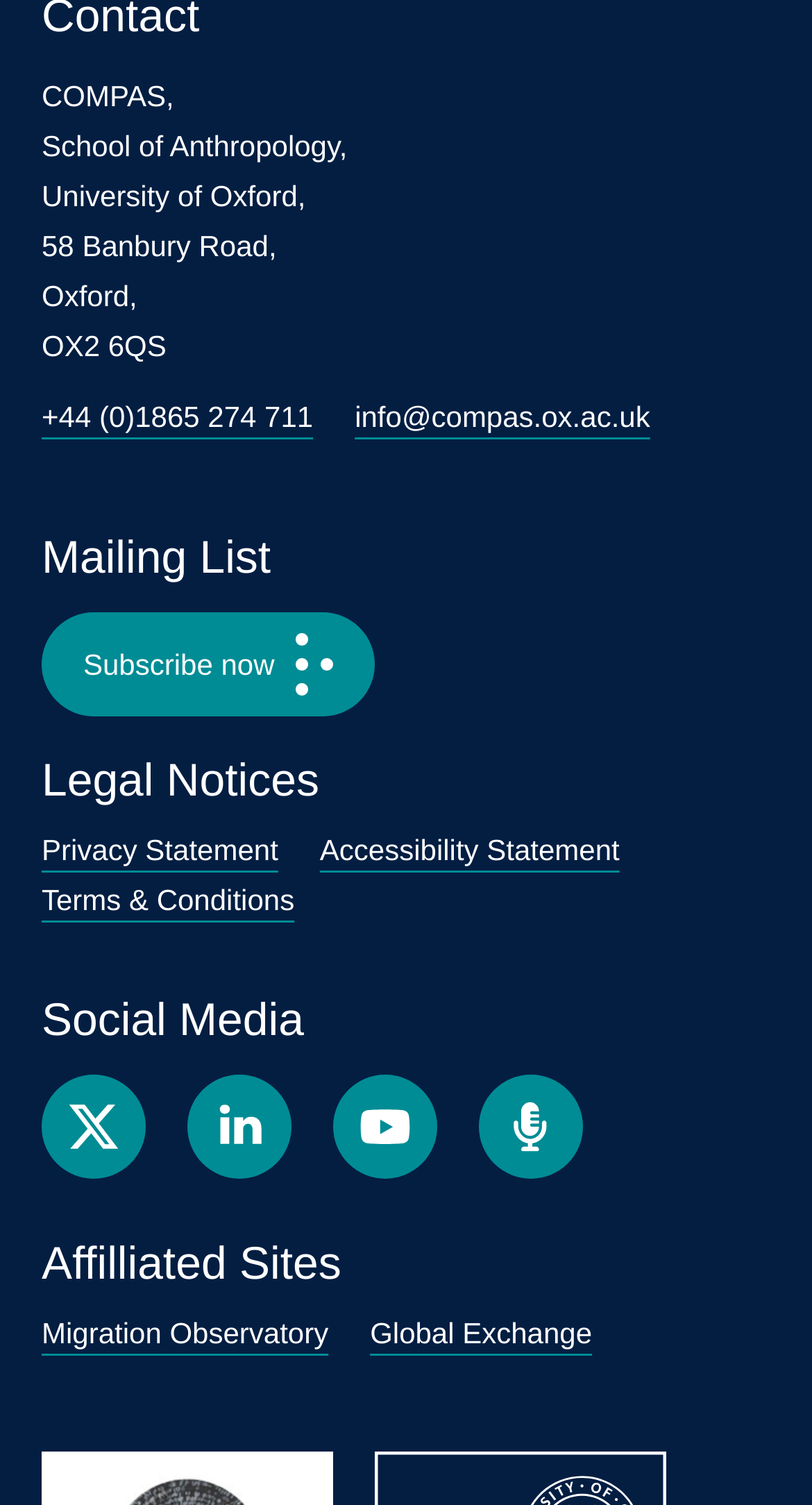Determine the bounding box coordinates of the section to be clicked to follow the instruction: "Call the phone number". The coordinates should be given as four float numbers between 0 and 1, formatted as [left, top, right, bottom].

[0.051, 0.266, 0.386, 0.288]